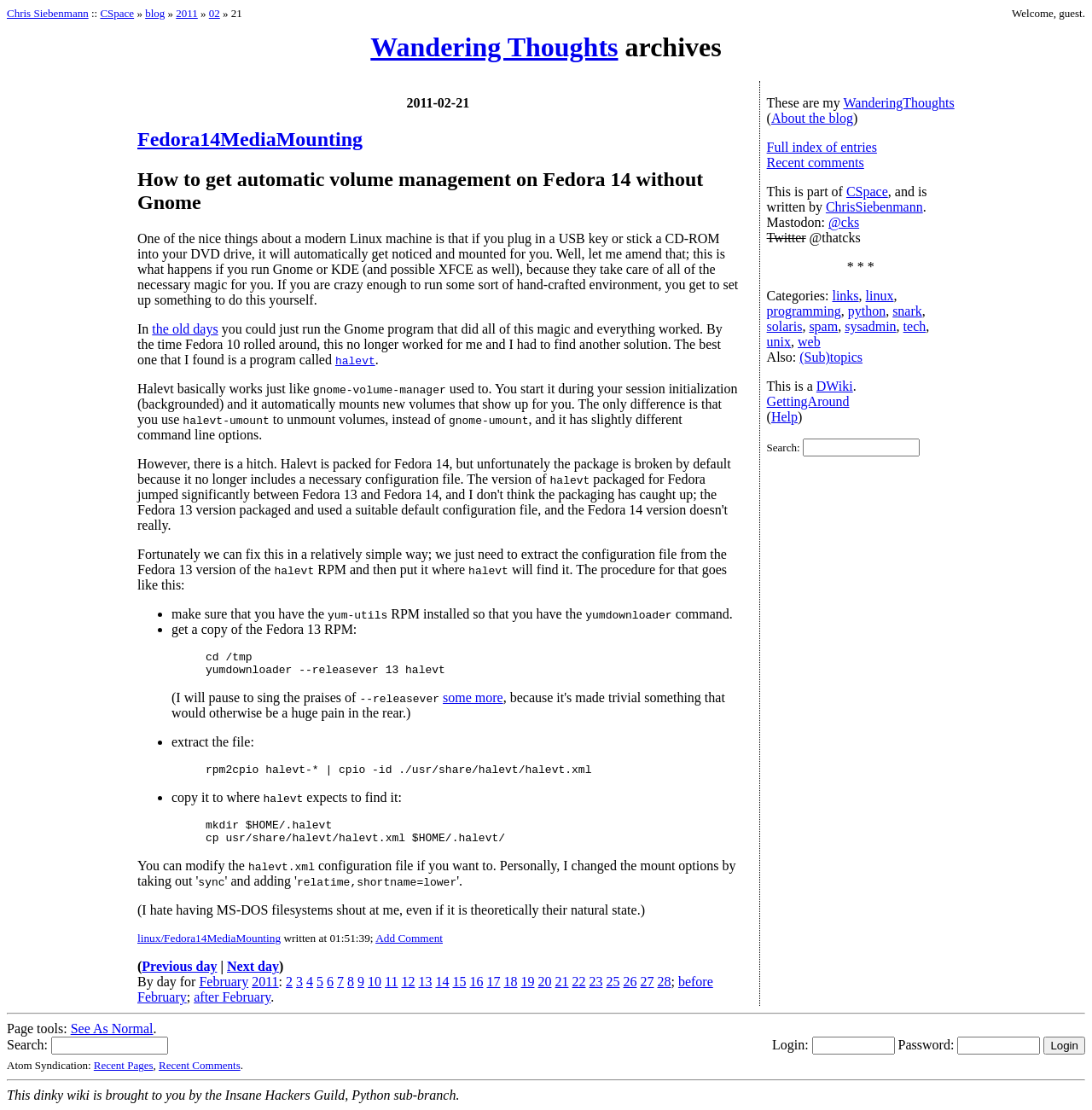Determine the coordinates of the bounding box that should be clicked to complete the instruction: "Click on the 'Stuttgart Daily Leader' link". The coordinates should be represented by four float numbers between 0 and 1: [left, top, right, bottom].

None